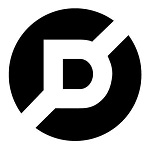What is the concern of the faculty members?
Respond with a short answer, either a single word or a phrase, based on the image.

Impact on university's reputation